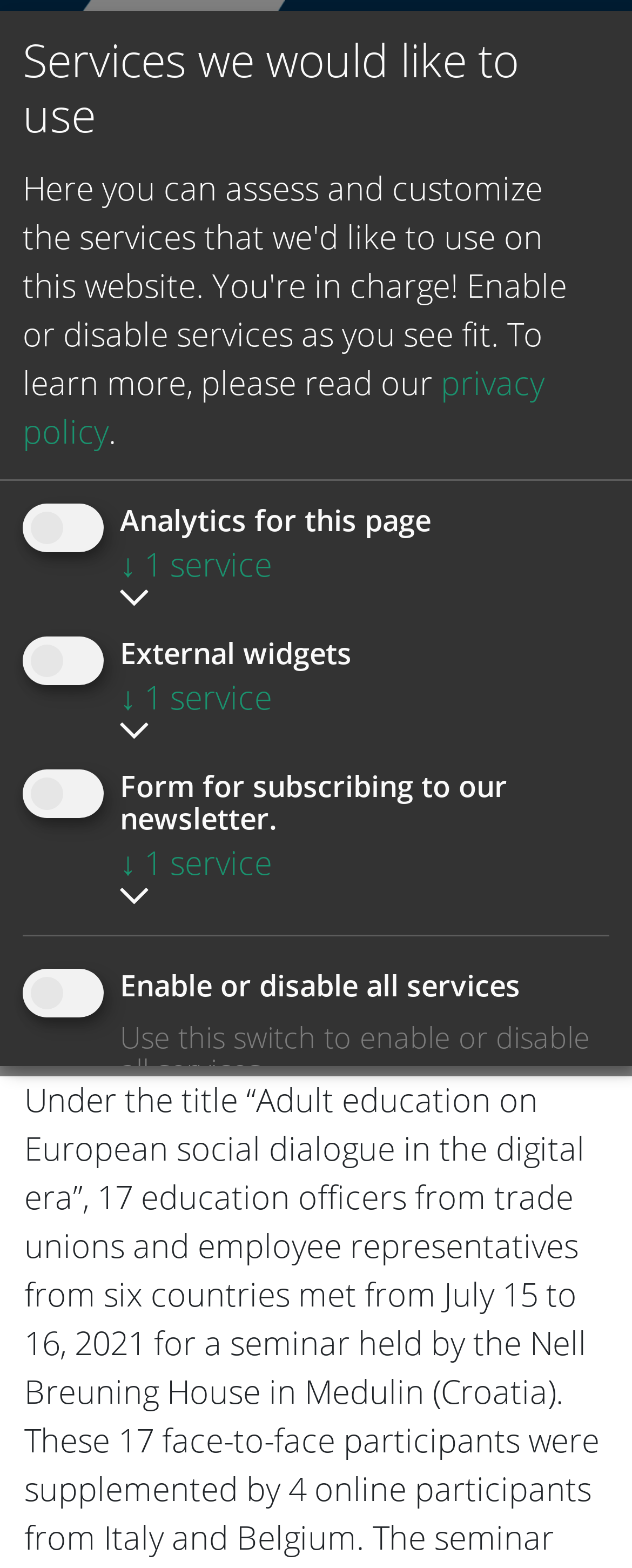Provide an in-depth caption for the elements present on the webpage.

The webpage is about adult education on European social dialogue in the digital era. At the top left, there is a link. Next to it, on the top right, there is a button labeled "ENGLISH" which has a dropdown menu. Below the link, there is a heading that repeats the title of the webpage. 

Underneath the heading, there is another heading that says "Services we would like to use". Below this heading, there is a paragraph of text that says "To learn more, please read our" followed by a link to the privacy policy. 

On the left side of the page, there are four checkboxes with labels "Analytics for this page", "External widgets", "Form for subscribing to our newsletter", and "Enable or disable all services". Each checkbox has a corresponding link below it with an arrow pointing down. 

To the right of the checkboxes, there is a description for the last checkbox, which says "Use this switch to enable or disable all services." 

At the bottom of the page, there are two buttons, "I decline" on the left and "Accept selected" on the right. Below these buttons, there is a link that says "Realized with Klaro!".